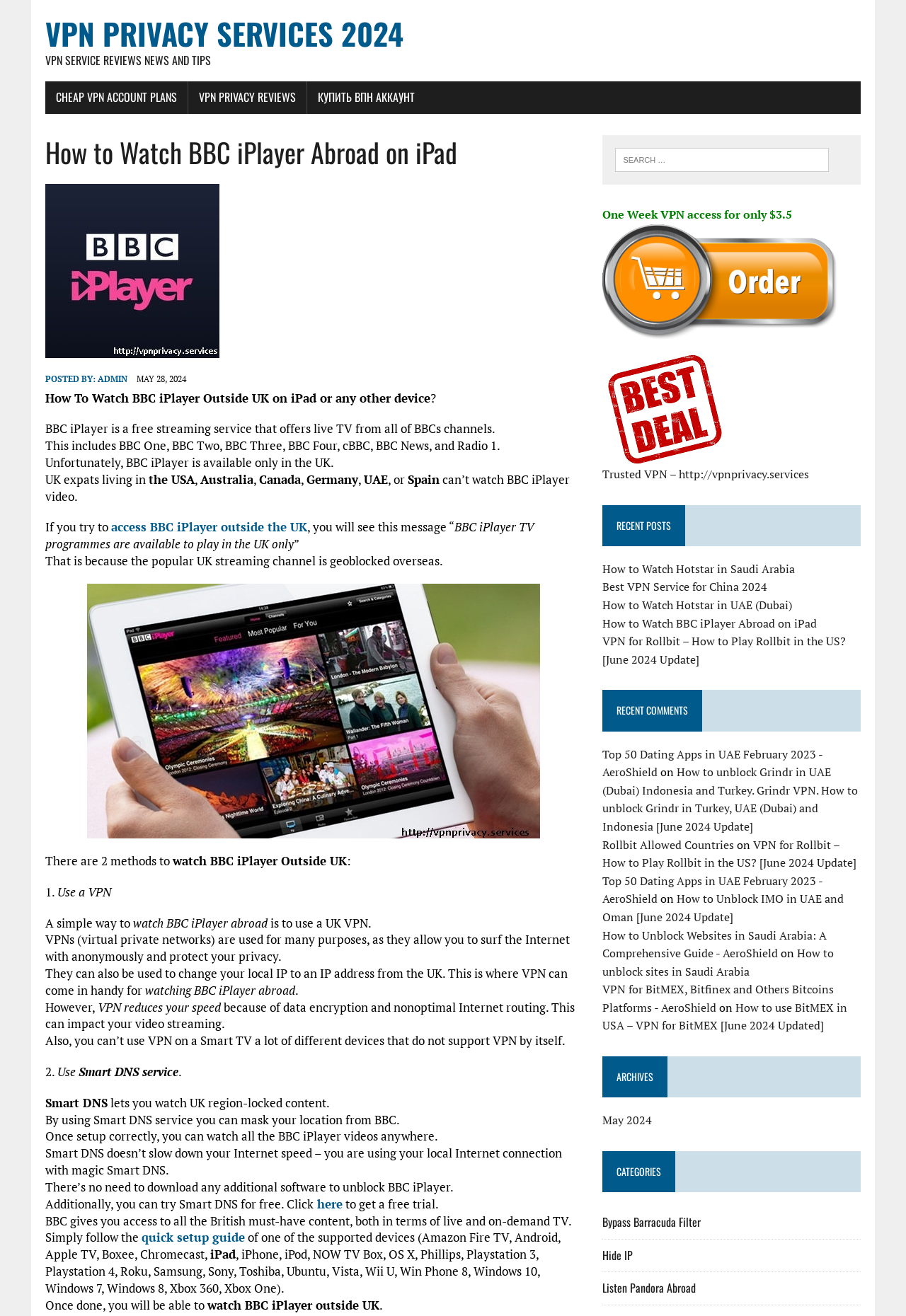Refer to the image and provide a thorough answer to this question:
What is the benefit of using Smart DNS service?

The webpage states 'There’s no need to download any additional software to unblock BBC iPlayer.' which indicates that using Smart DNS service does not require downloading additional software.